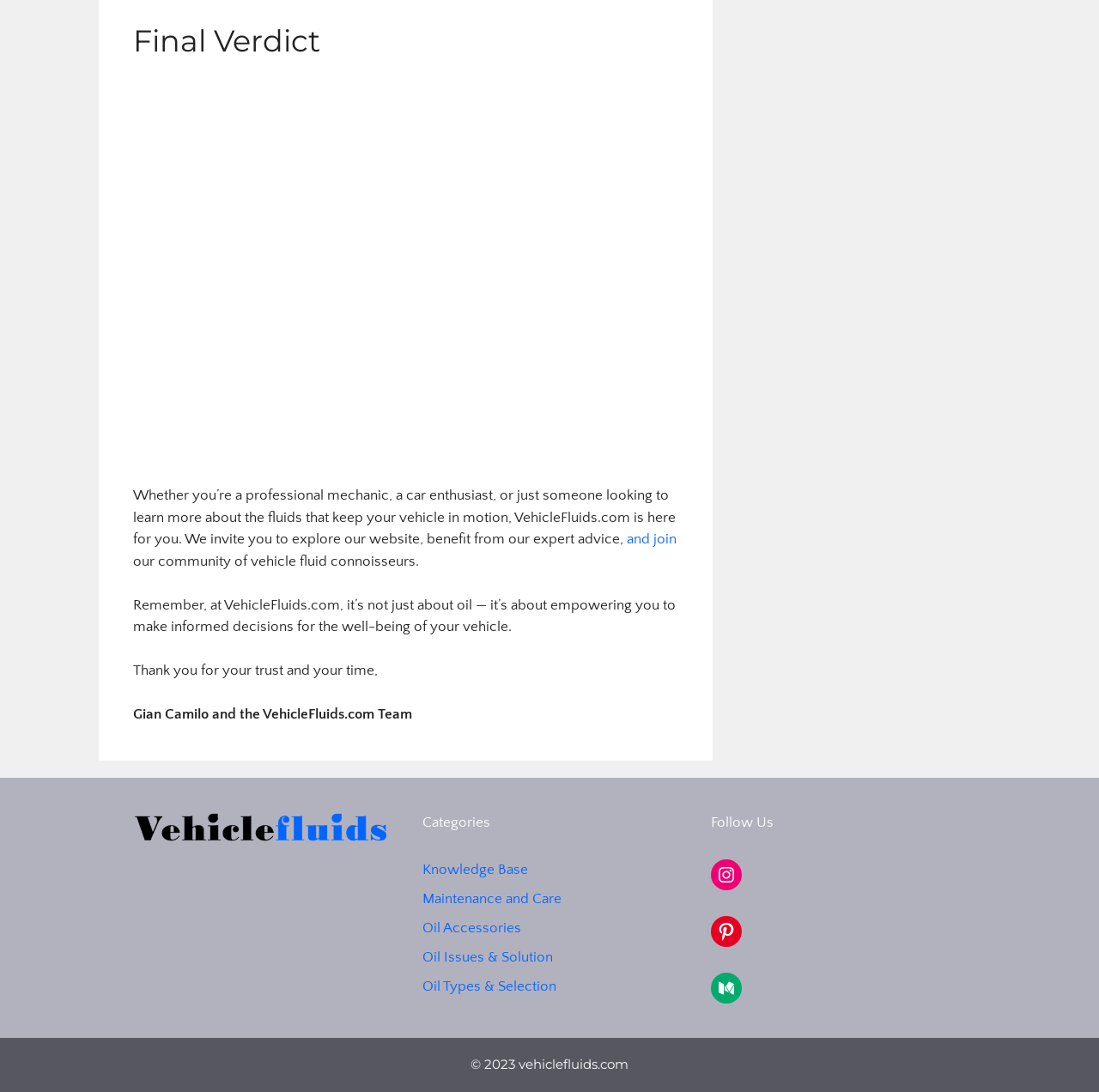Using the webpage screenshot and the element description Knowledge Base, determine the bounding box coordinates. Specify the coordinates in the format (top-left x, top-left y, bottom-right x, bottom-right y) with values ranging from 0 to 1.

[0.384, 0.79, 0.48, 0.804]